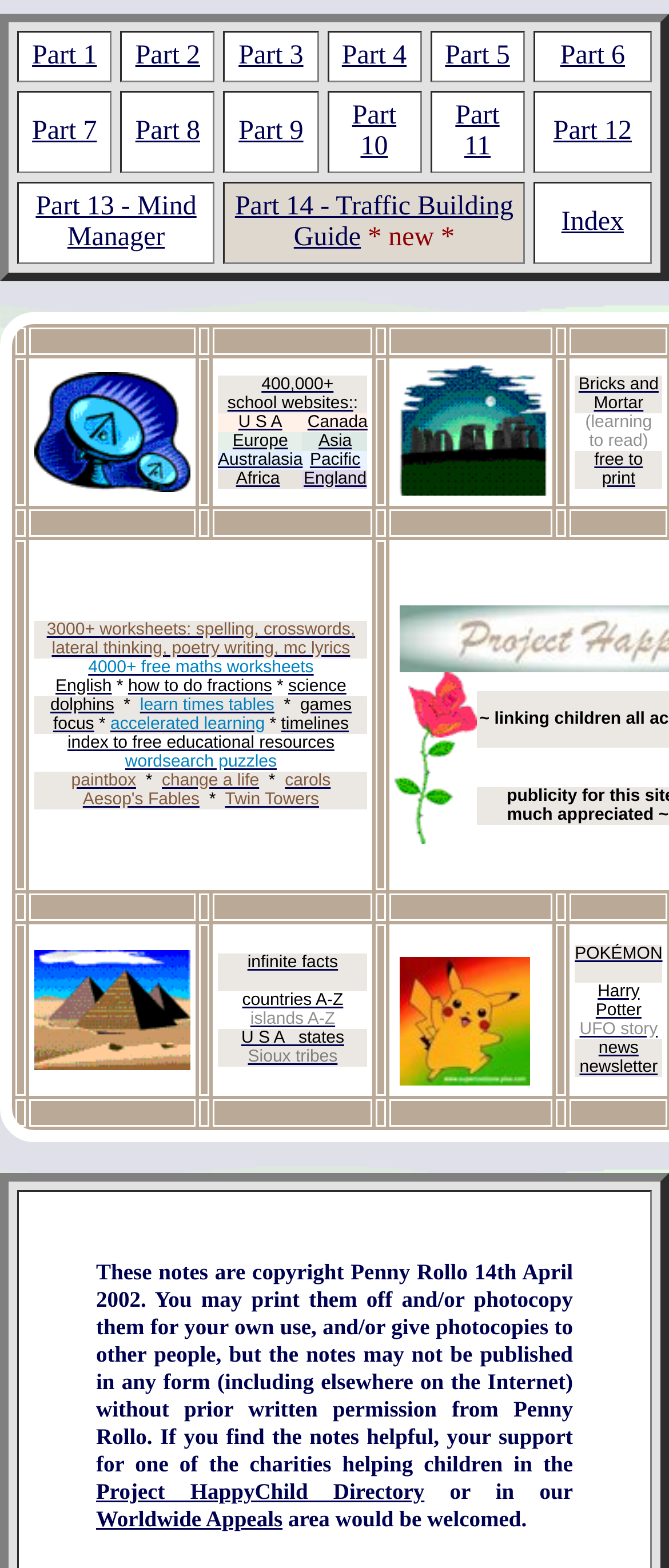Predict the bounding box of the UI element based on the description: "Part 13 - Mind Manager". The coordinates should be four float numbers between 0 and 1, formatted as [left, top, right, bottom].

[0.053, 0.122, 0.294, 0.161]